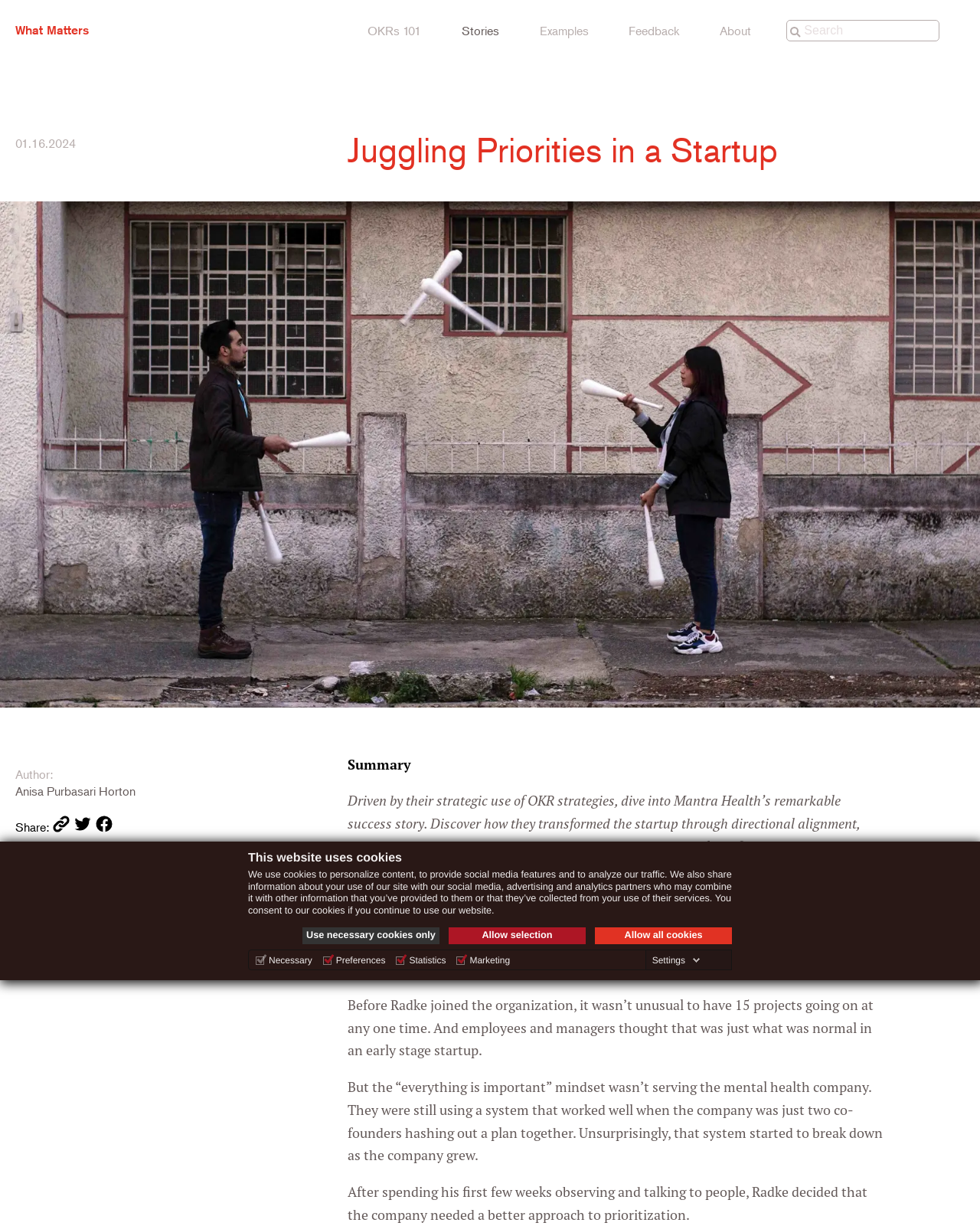What was the problem at Mantra Health before Alex Radke joined?
Please craft a detailed and exhaustive response to the question.

The problem at Mantra Health before Alex Radke joined was the difficulty in prioritizing tasks, as indicated by the text 'it was really hard to “keep the main thing the main thing”' and the description of the company having 15 projects going on at any one time.